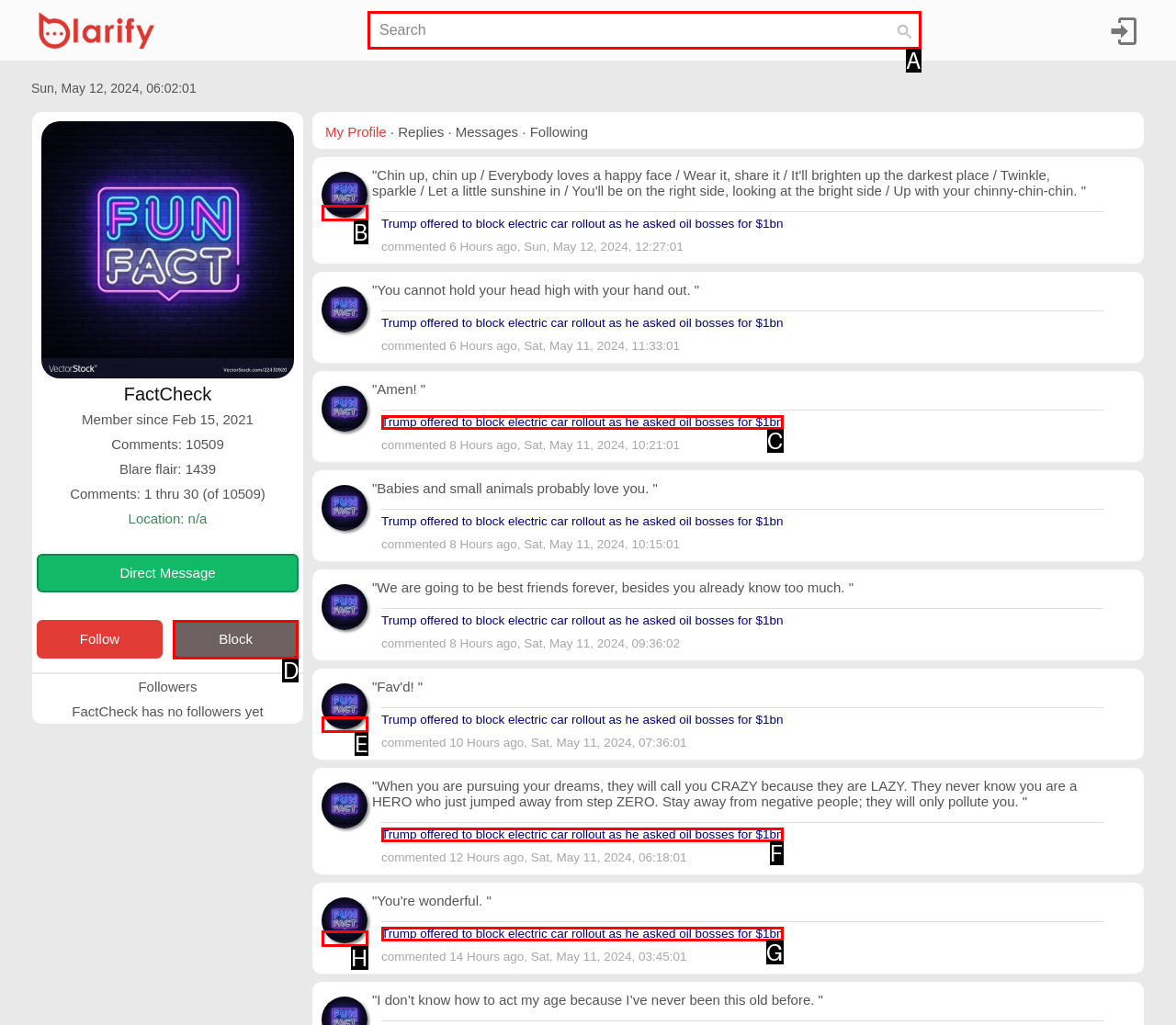Please select the letter of the HTML element that fits the description: alt="FactCheck". Answer with the option's letter directly.

E